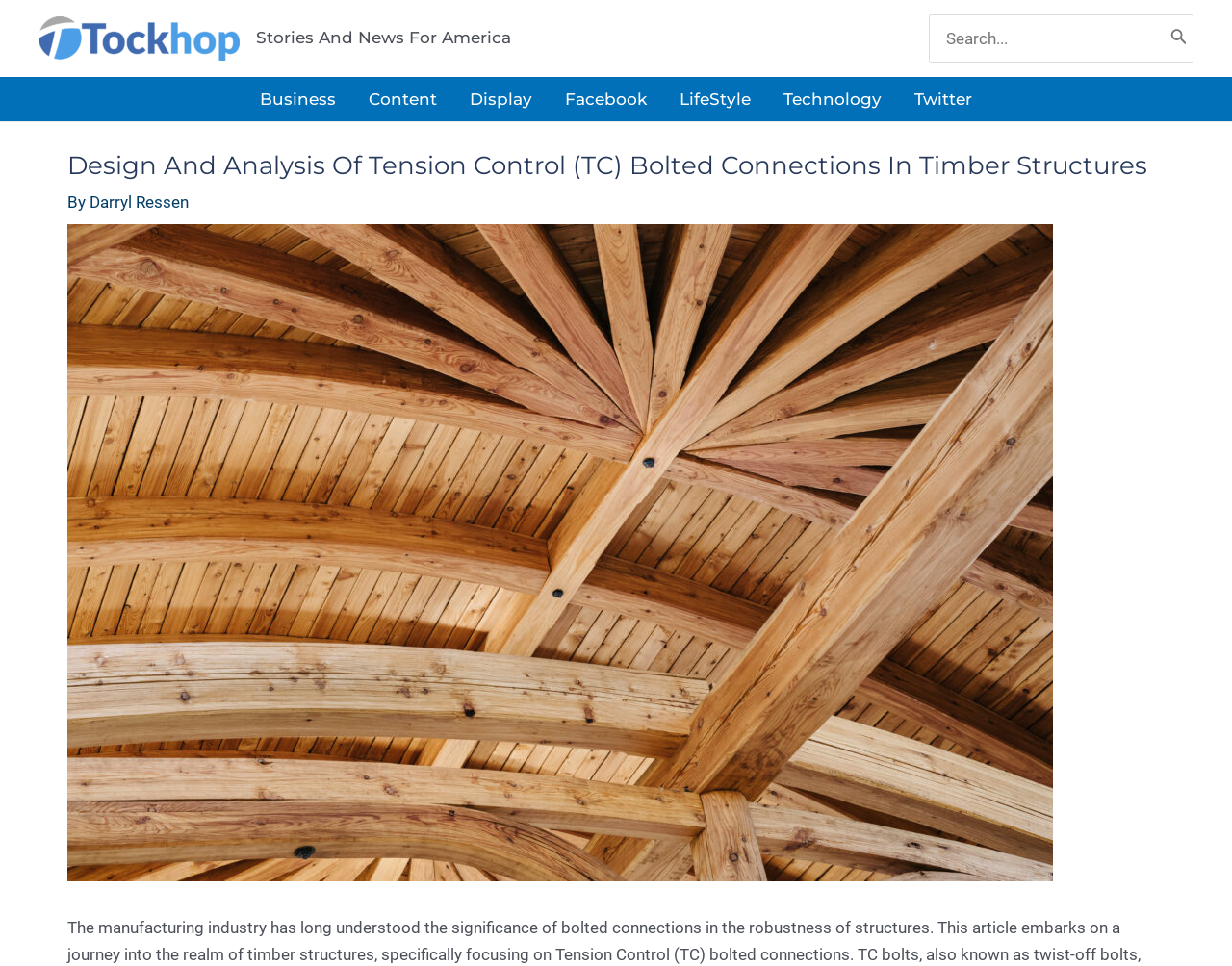Please specify the bounding box coordinates of the clickable region necessary for completing the following instruction: "View the abstract". The coordinates must consist of four float numbers between 0 and 1, i.e., [left, top, right, bottom].

None